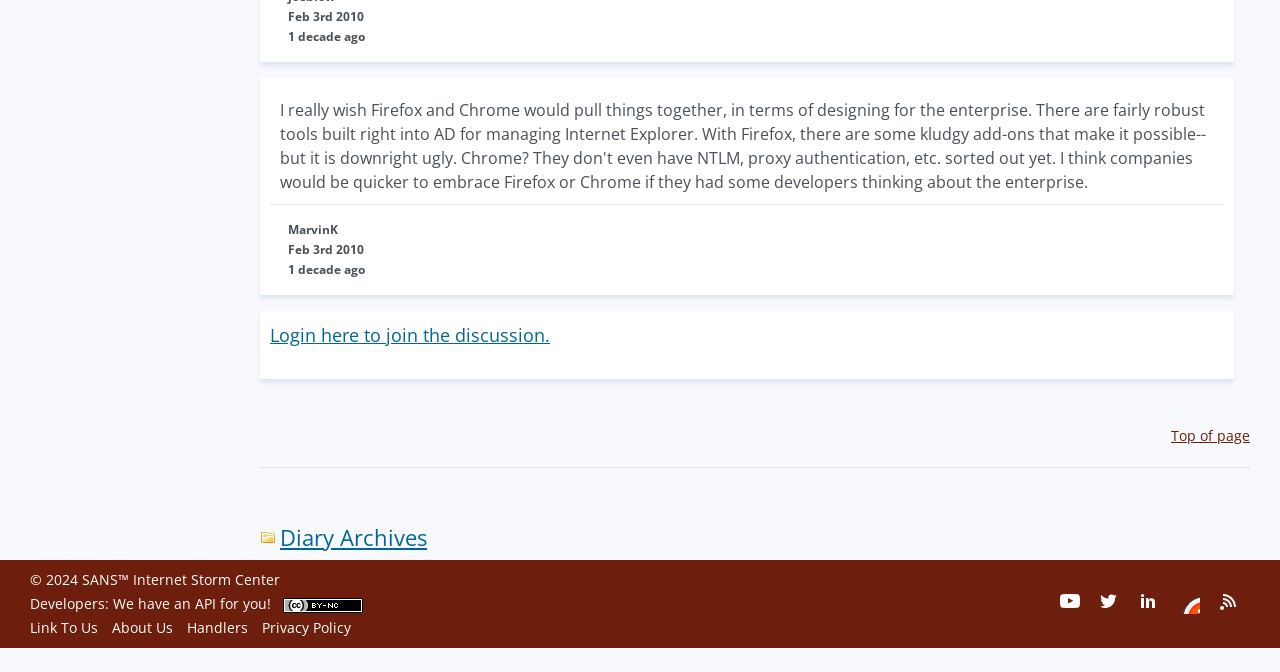What is the license mentioned?
From the image, respond using a single word or phrase.

Creative Commons License